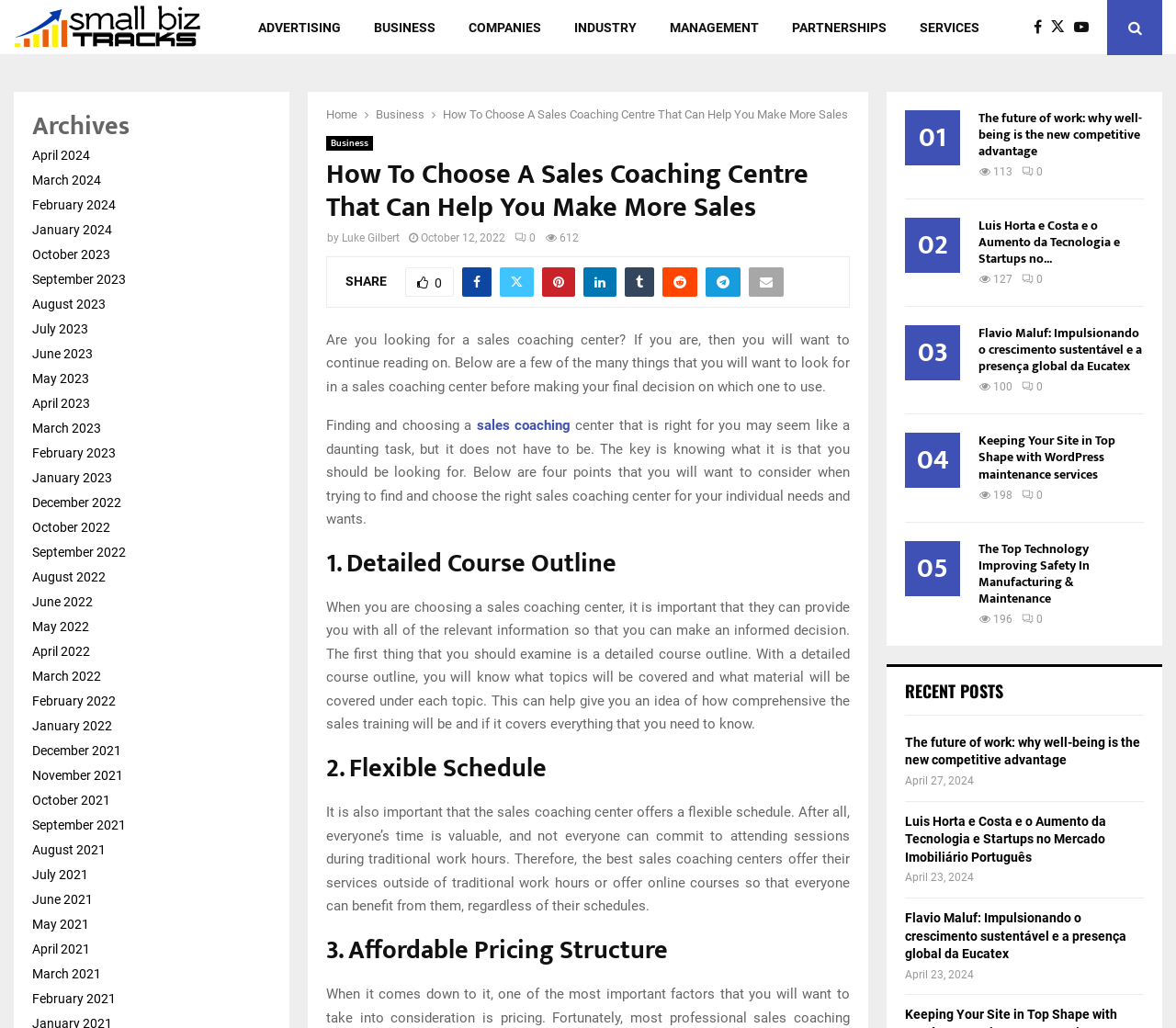What is the topic of the blog post?
Make sure to answer the question with a detailed and comprehensive explanation.

The topic of the blog post can be determined by reading the title 'How To Choose A Sales Coaching Centre That Can Help You Make More Sales' and the introductory paragraph, which discusses the importance of choosing a sales coaching center.